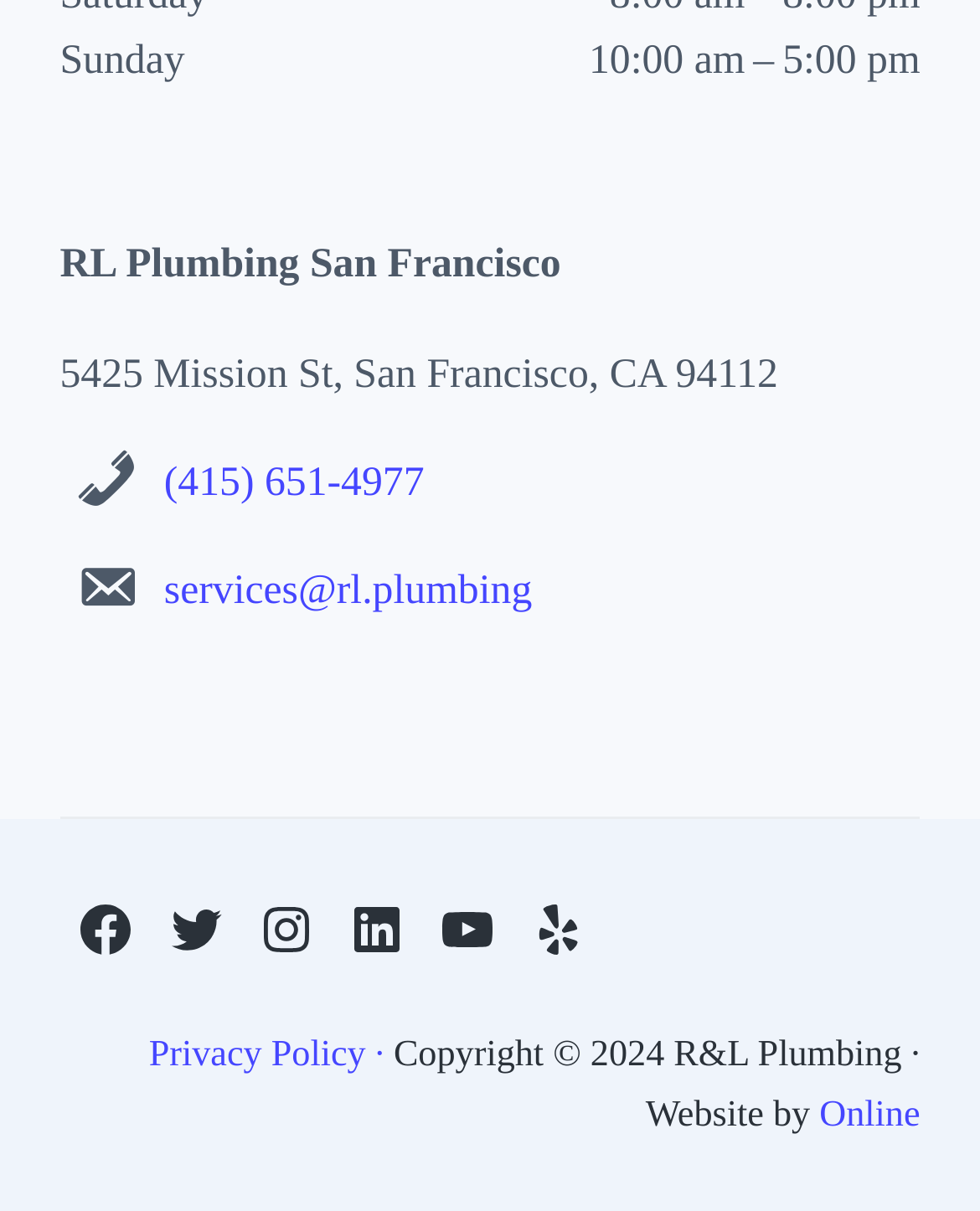Determine the bounding box coordinates in the format (top-left x, top-left y, bottom-right x, bottom-right y). Ensure all values are floating point numbers between 0 and 1. Identify the bounding box of the UI element described by: (415) 651-4977

[0.167, 0.377, 0.433, 0.416]